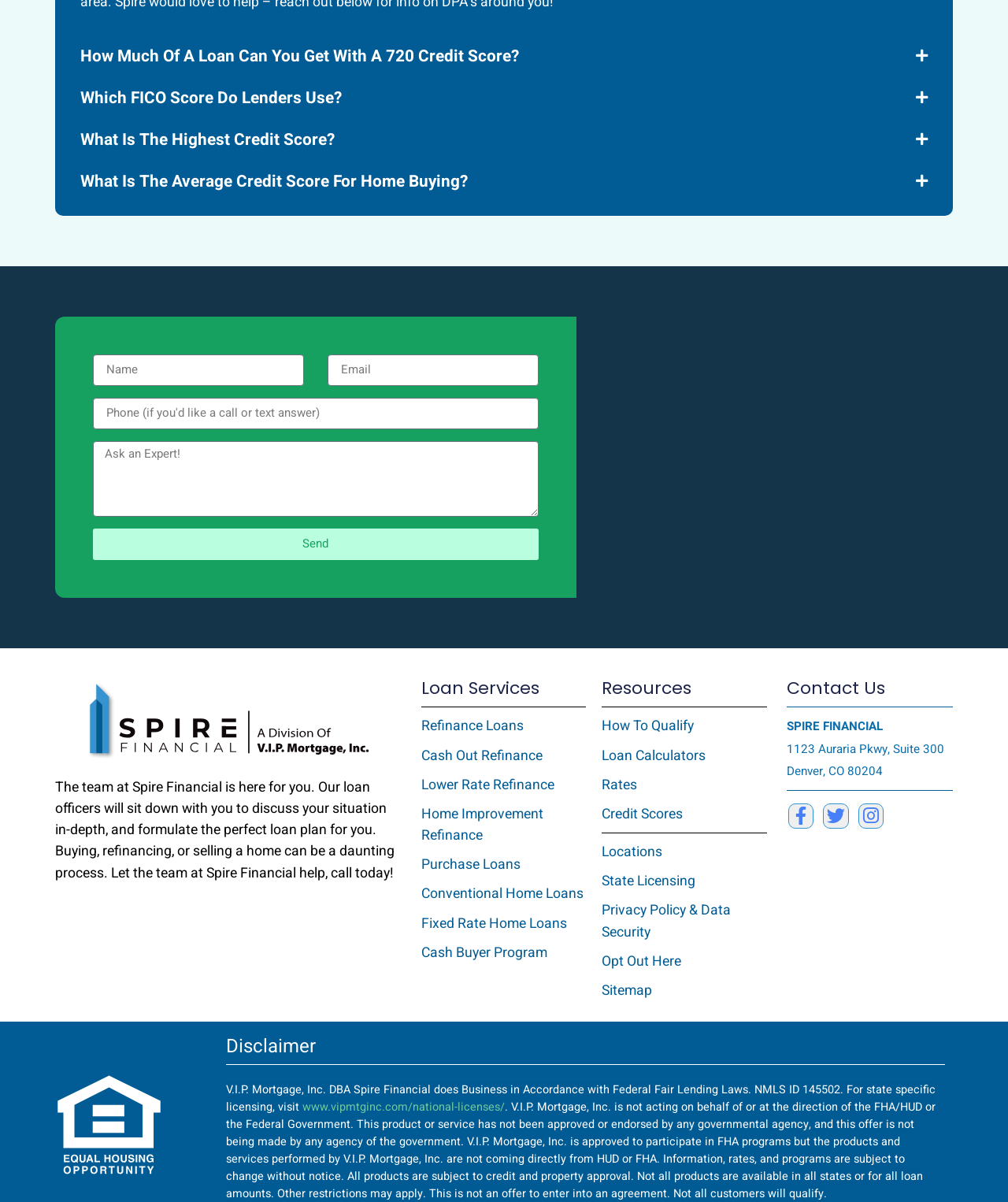How many social media links are provided?
Based on the content of the image, thoroughly explain and answer the question.

The social media links can be found in the 'Contact Us' section. There are two social media links, which are 'Facebook-f' and 'Twitter'.